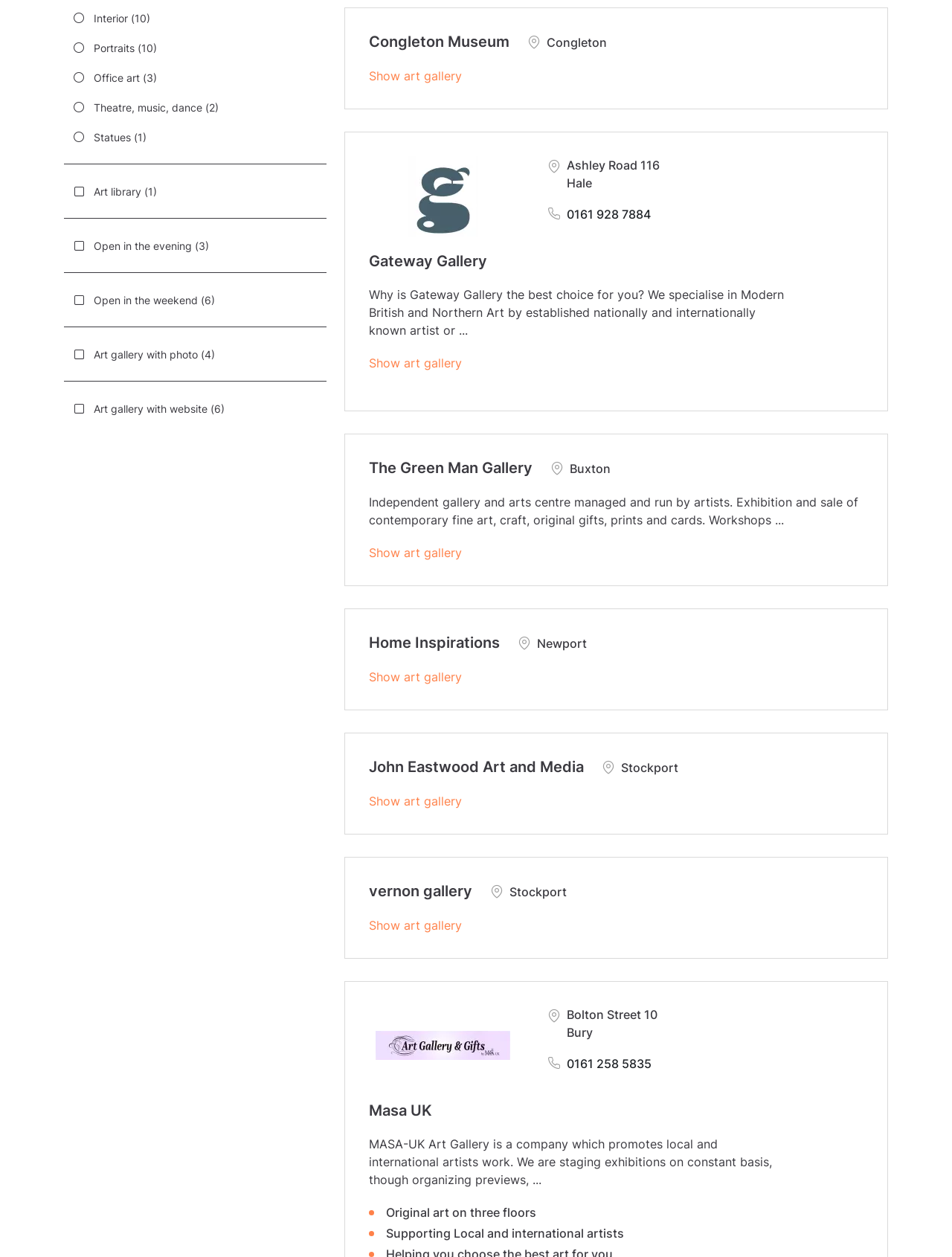Predict the bounding box coordinates of the UI element that matches this description: "Website Design by Precept Partners". The coordinates should be in the format [left, top, right, bottom] with each value between 0 and 1.

None